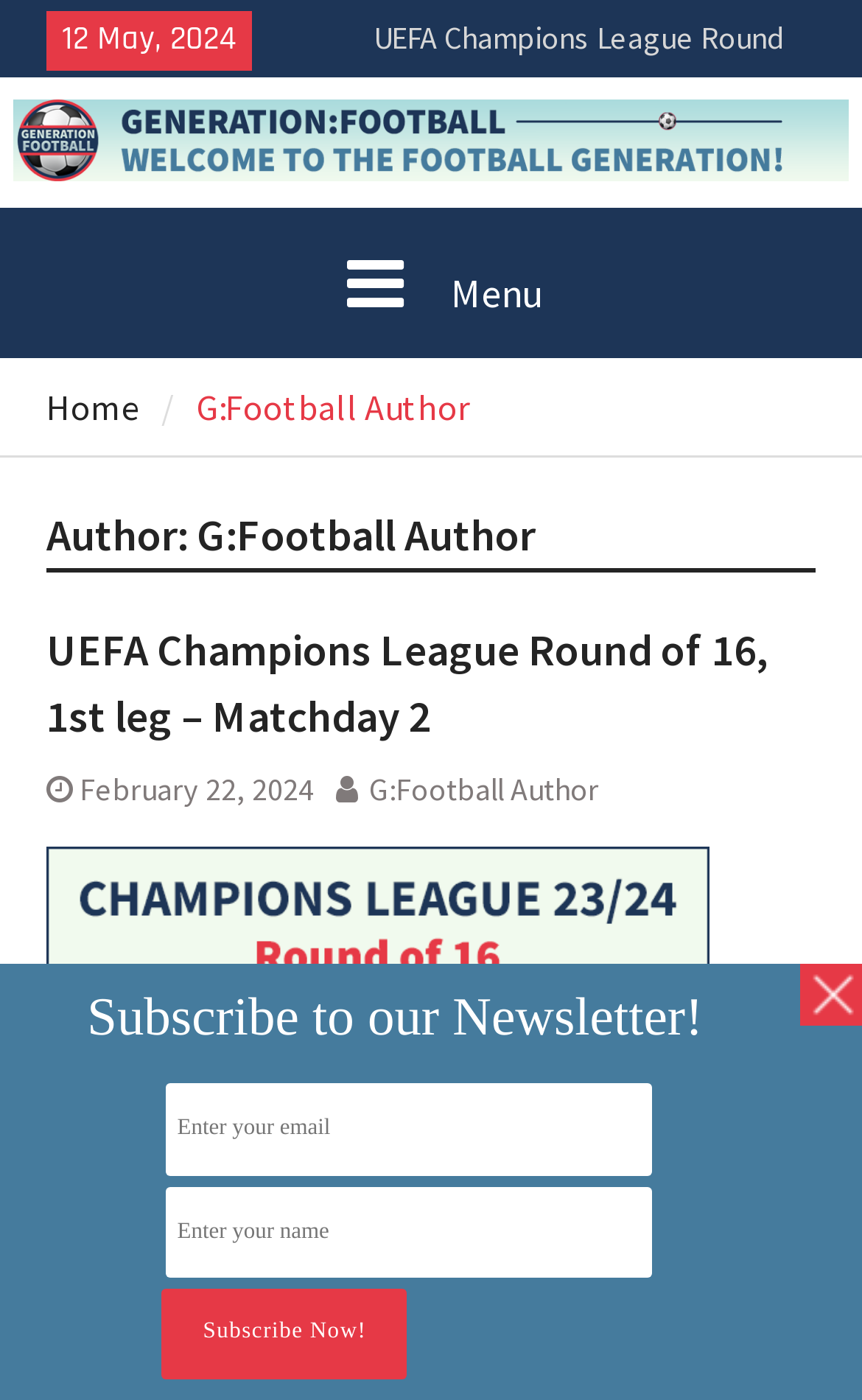Please identify and generate the text content of the webpage's main heading.

Author: G:Football Author